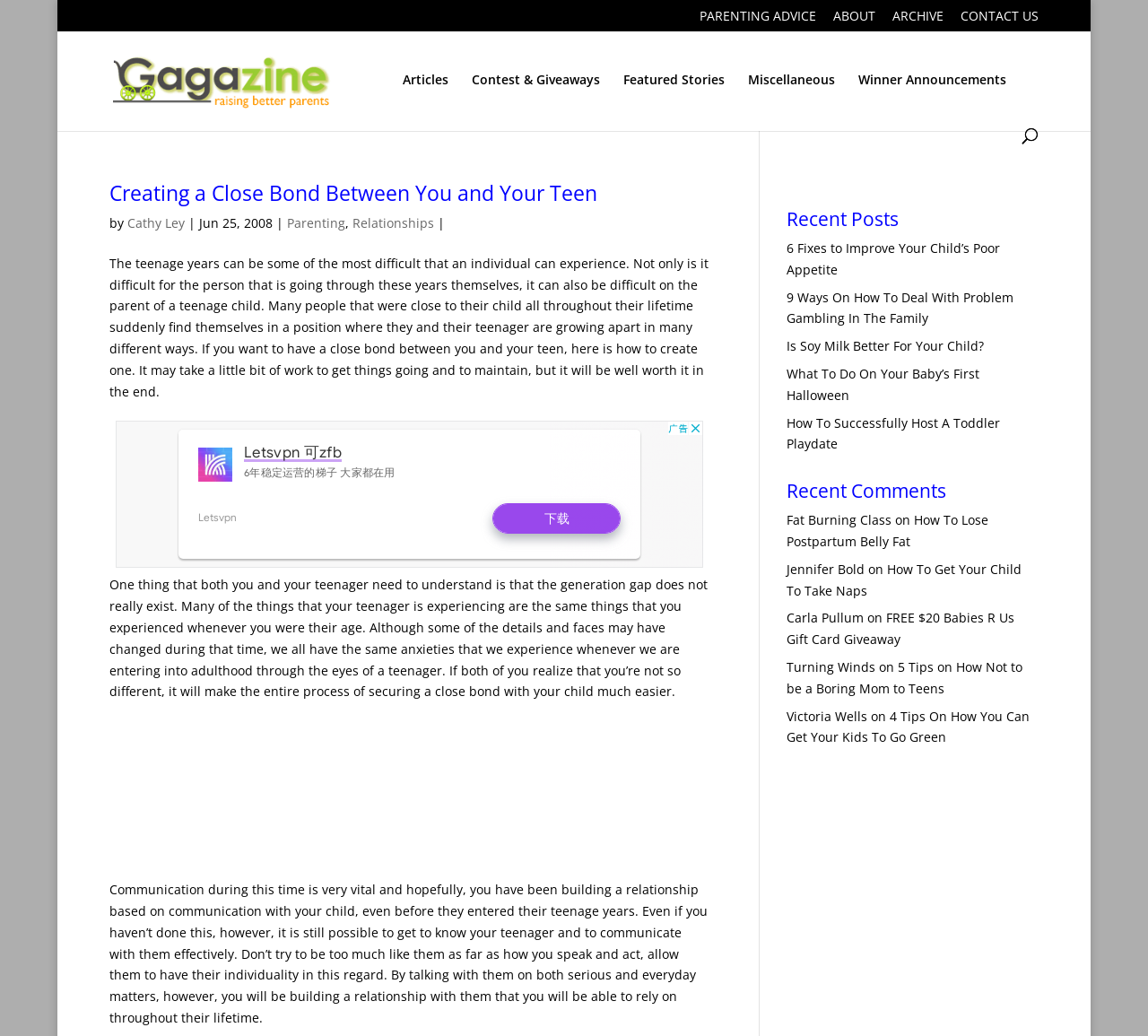Identify the bounding box coordinates of the section to be clicked to complete the task described by the following instruction: "Contact the website administrator". The coordinates should be four float numbers between 0 and 1, formatted as [left, top, right, bottom].

[0.837, 0.009, 0.905, 0.03]